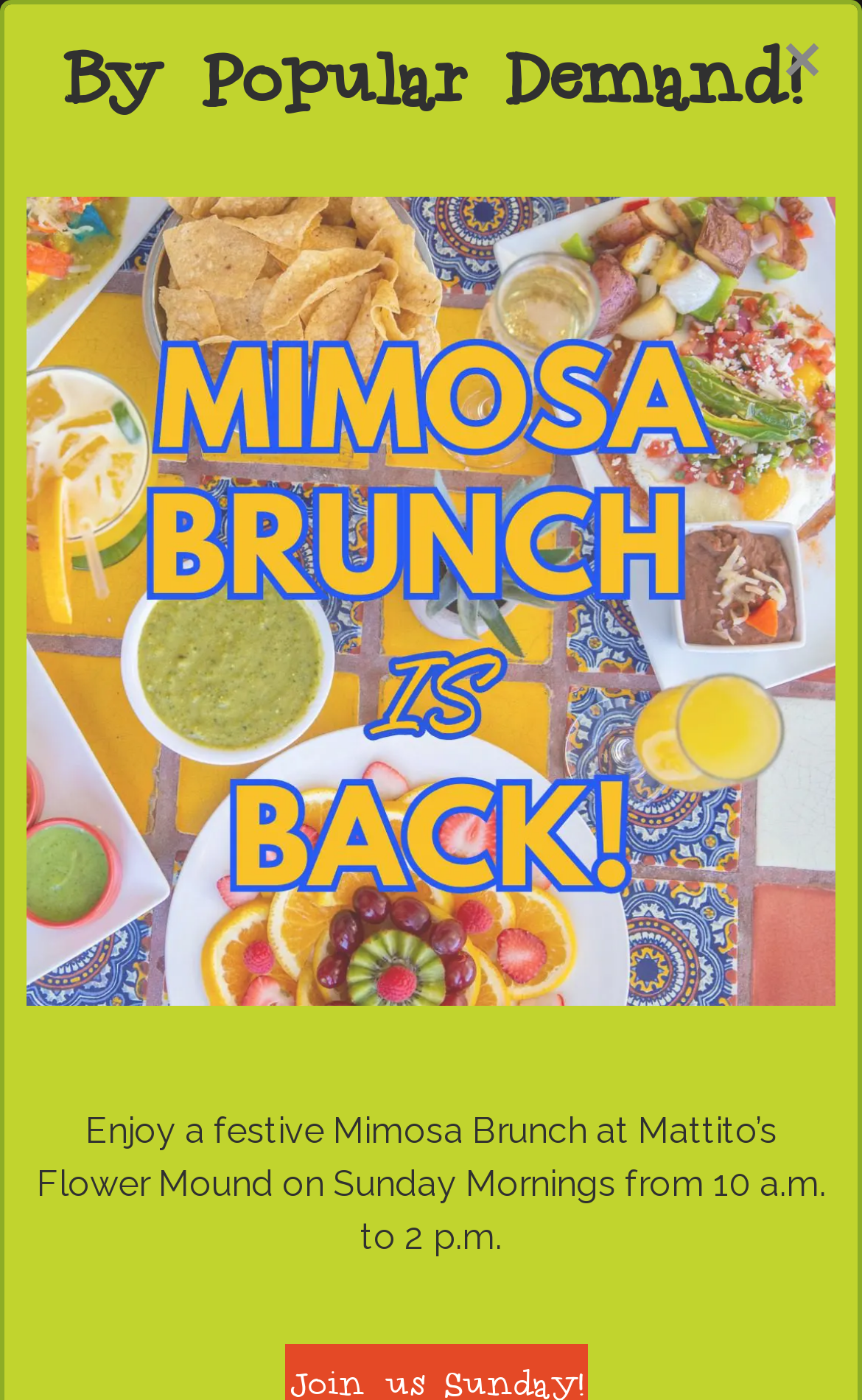Respond concisely with one word or phrase to the following query:
What time does brunch start at Mattito's in Flower Mound?

10 a.m.